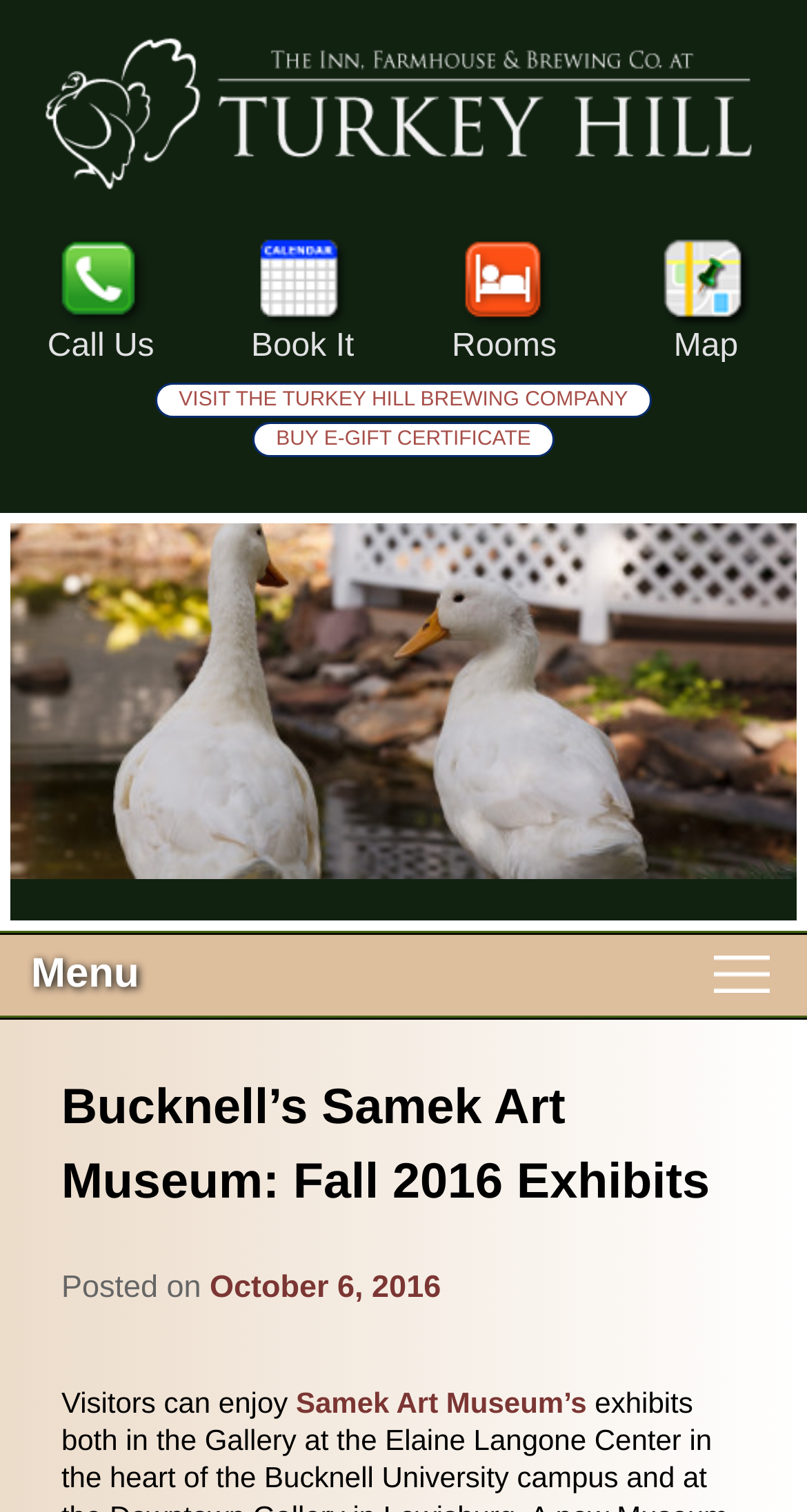How many links are there on the page? Using the information from the screenshot, answer with a single word or phrase.

14